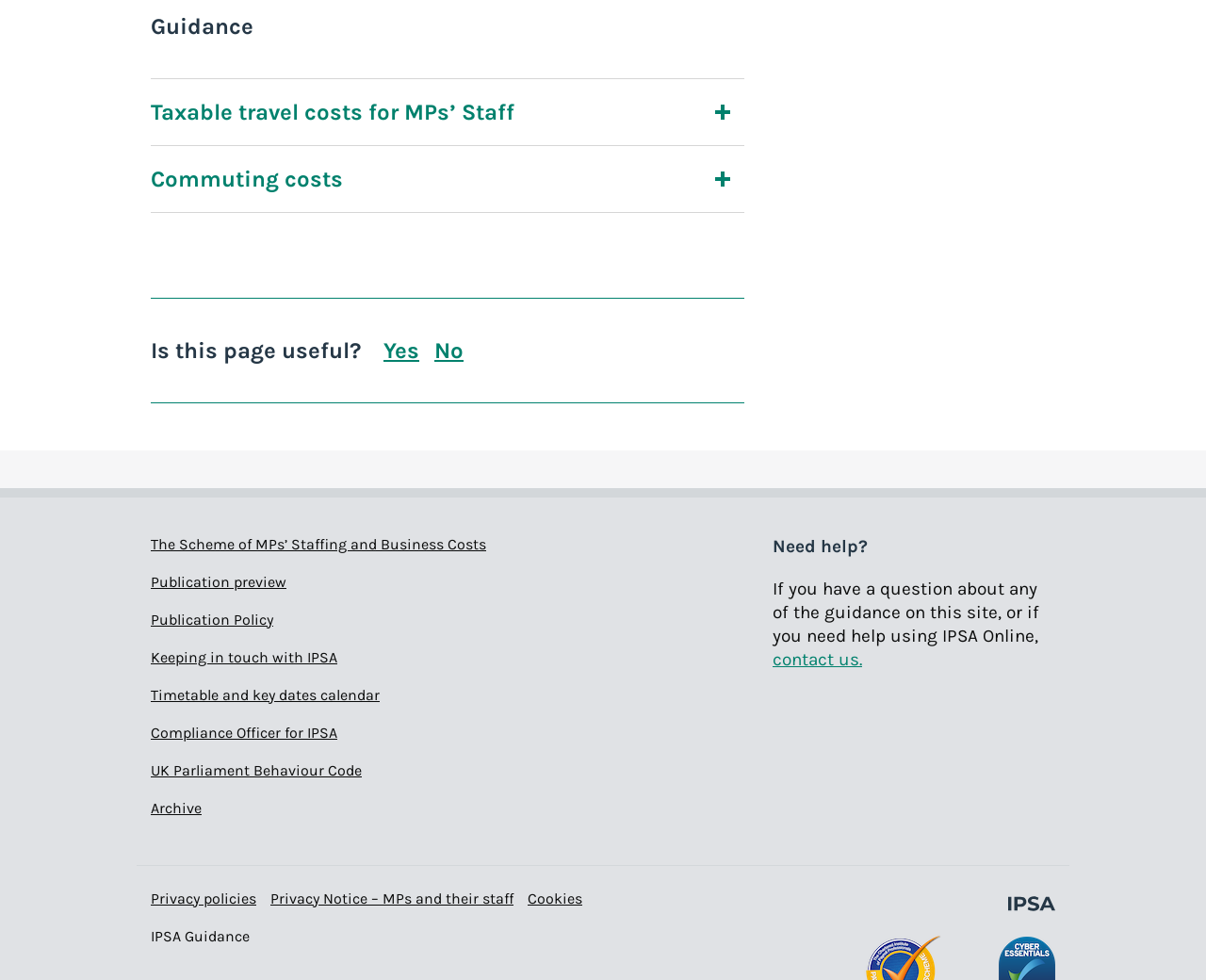Identify the bounding box coordinates of the element to click to follow this instruction: 'Rate this page as useful'. Ensure the coordinates are four float values between 0 and 1, provided as [left, top, right, bottom].

[0.318, 0.343, 0.348, 0.372]